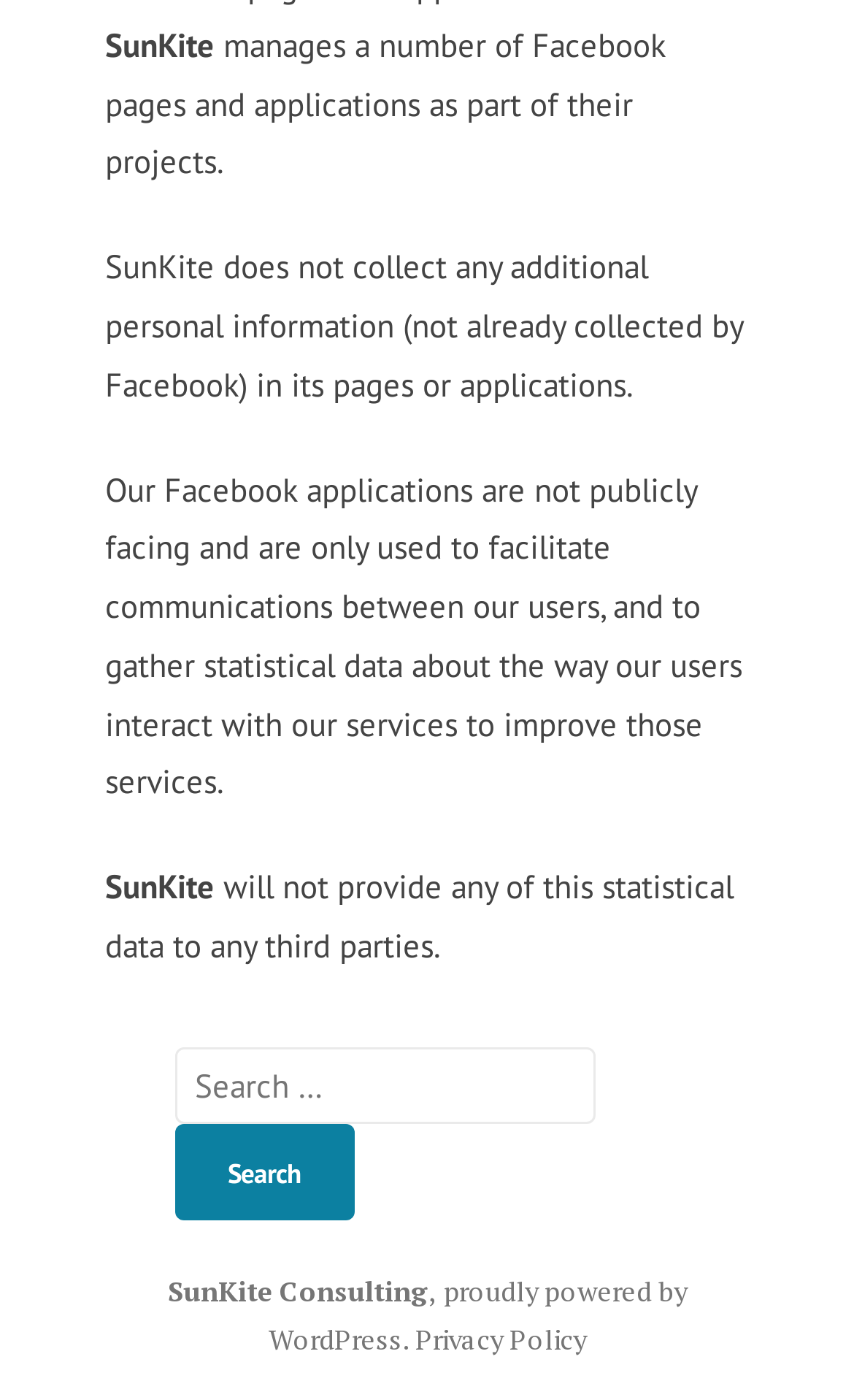Utilize the details in the image to give a detailed response to the question: What does SunKite not collect?

According to the second StaticText element, SunKite does not collect any additional personal information (not already collected by Facebook) in its pages or applications.